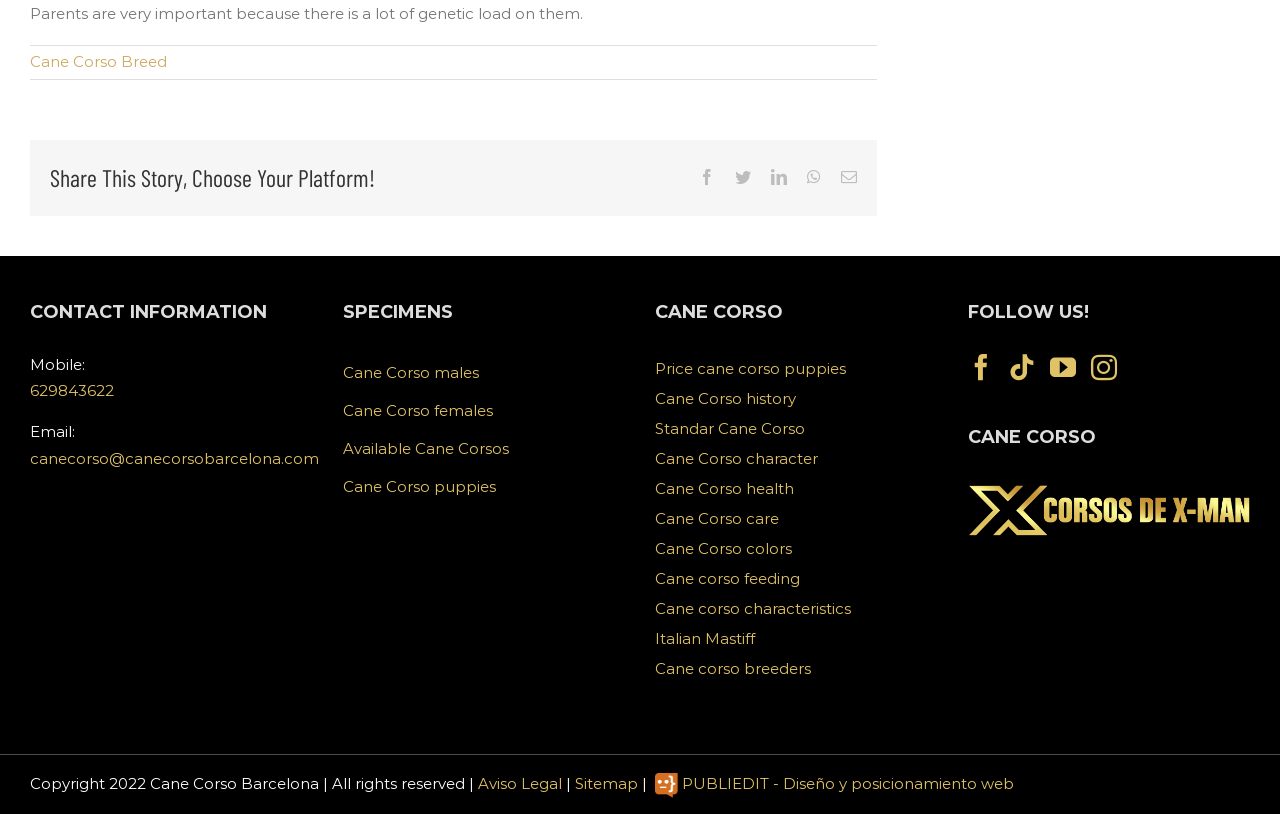Locate the bounding box coordinates of the item that should be clicked to fulfill the instruction: "Contact us through mobile".

[0.023, 0.468, 0.089, 0.492]